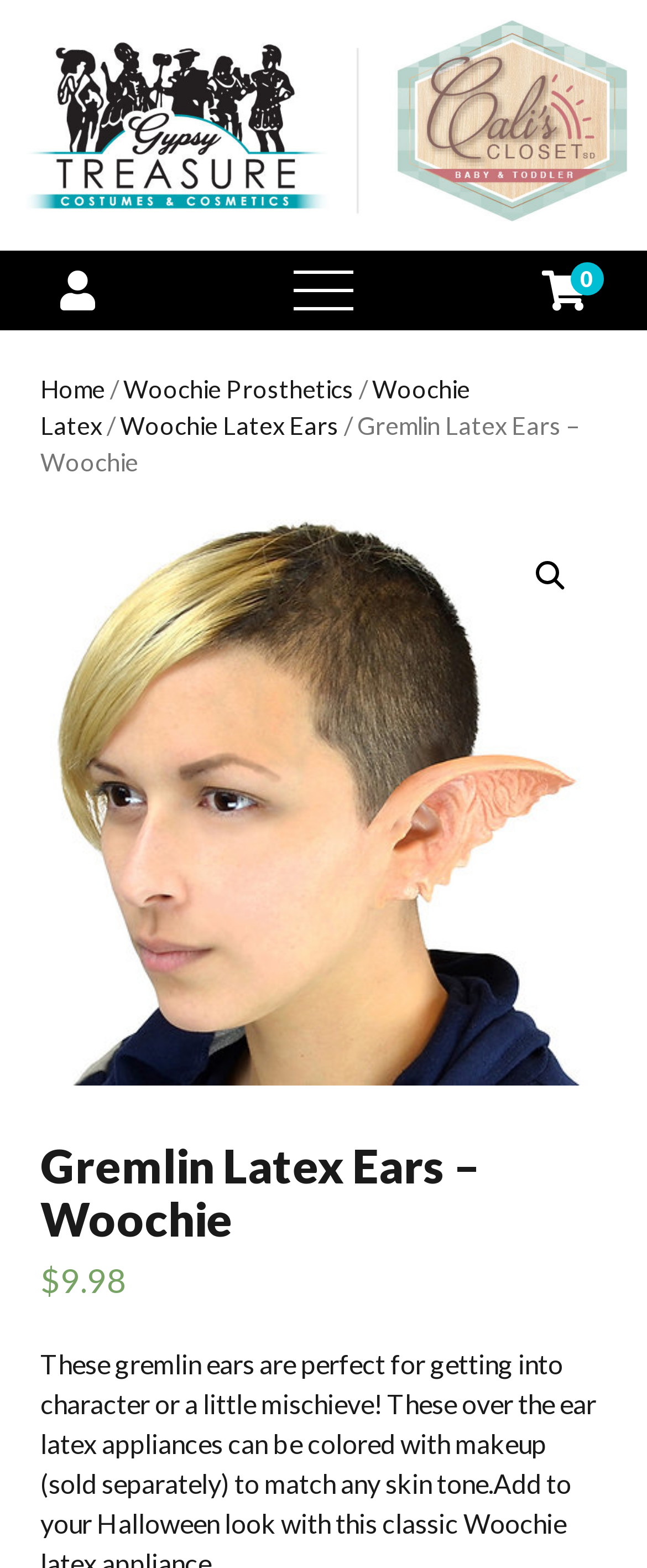Please answer the following question using a single word or phrase: 
What is the purpose of the product?

Costume or mischief